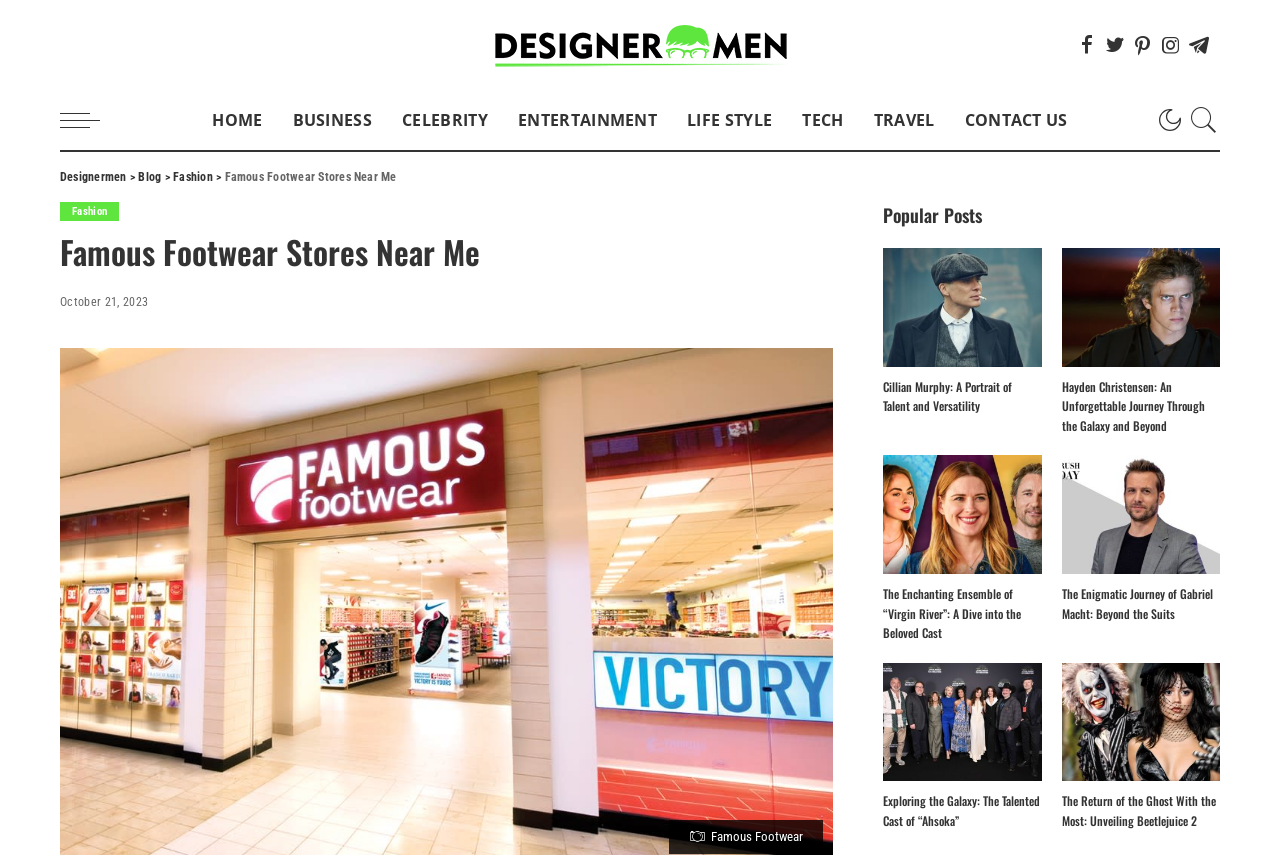Could you find the bounding box coordinates of the clickable area to complete this instruction: "View the blog"?

[0.108, 0.199, 0.126, 0.215]